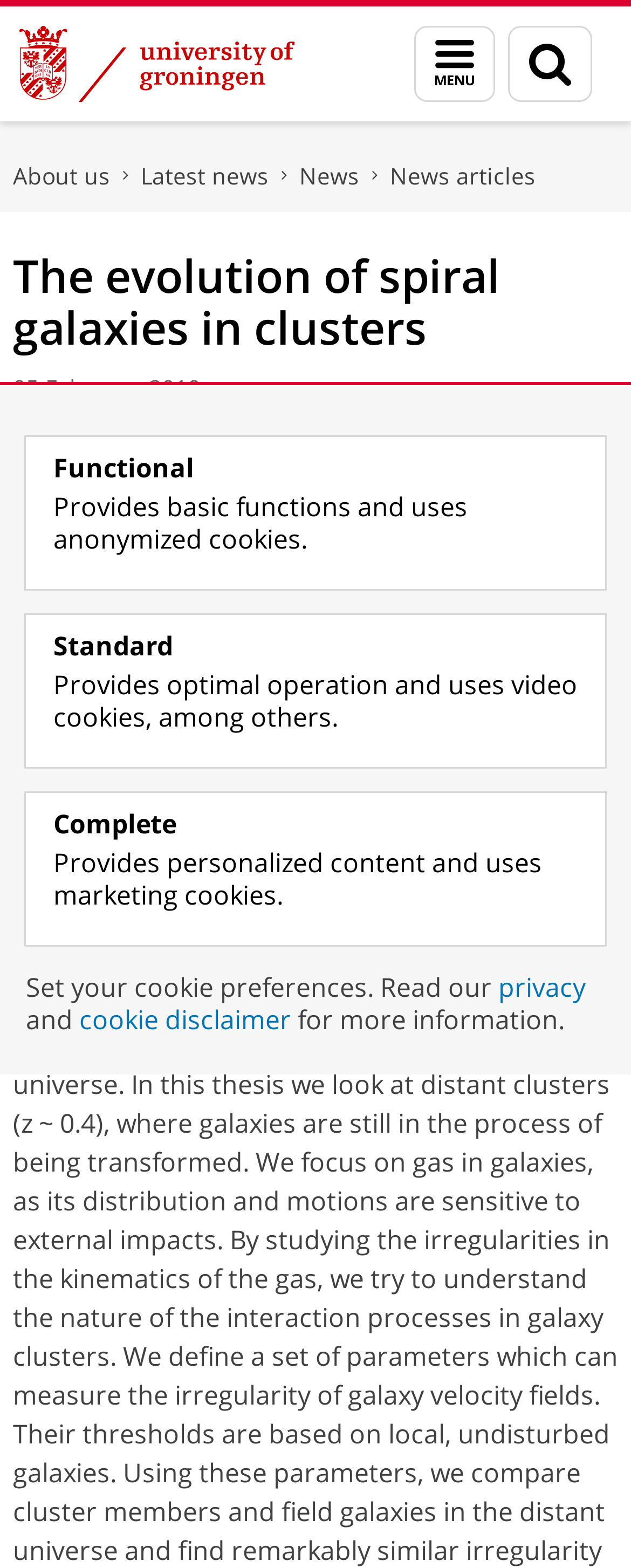From the webpage screenshot, identify the region described by University of Groningen. Provide the bounding box coordinates as (top-left x, top-left y, bottom-right x, bottom-right y), with each value being a floating point number between 0 and 1.

[0.0, 0.004, 0.574, 0.078]